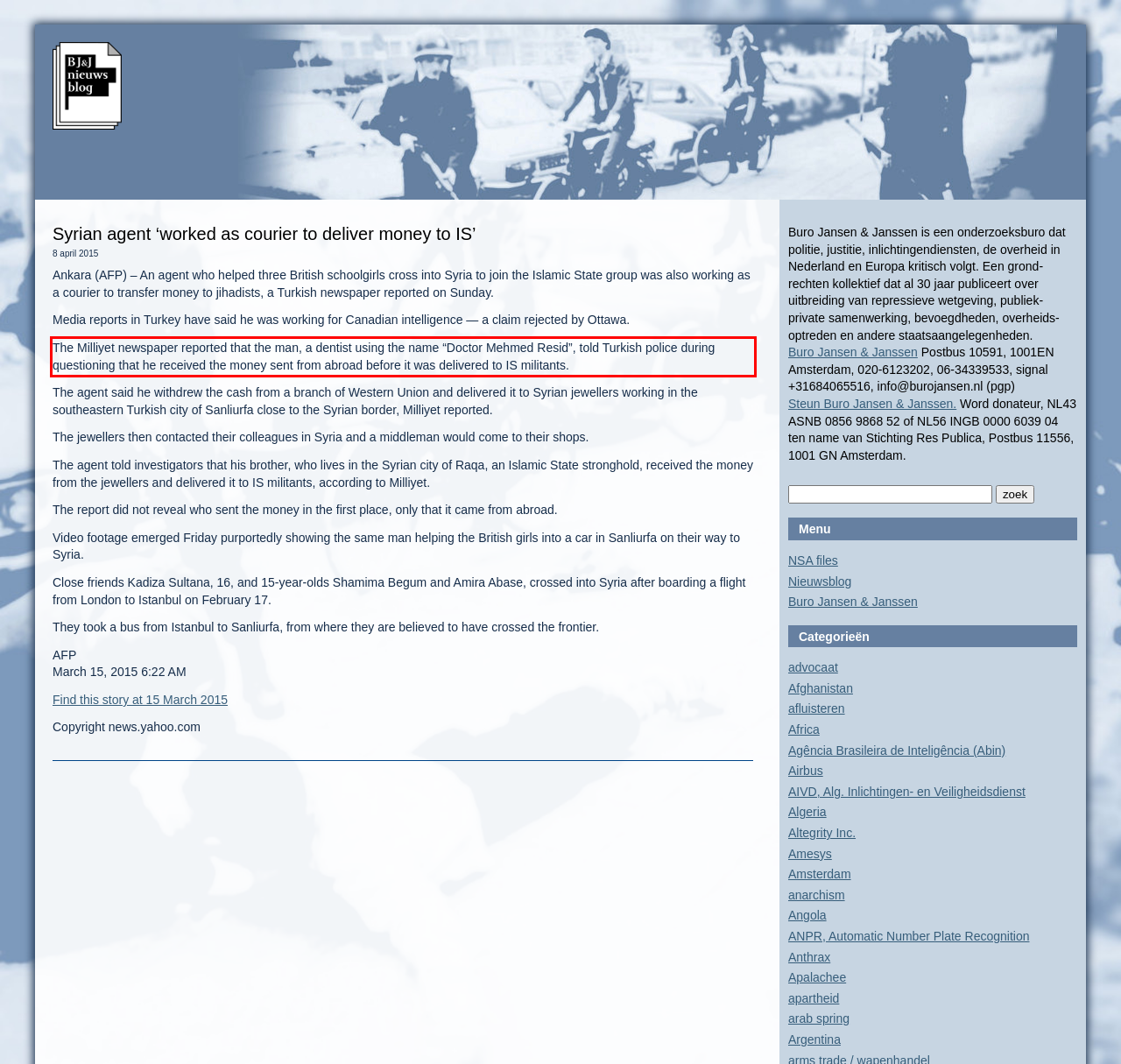You are given a screenshot showing a webpage with a red bounding box. Perform OCR to capture the text within the red bounding box.

The Milliyet newspaper reported that the man, a dentist using the name “Doctor Mehmed Resid”, told Turkish police during questioning that he received the money sent from abroad before it was delivered to IS militants.